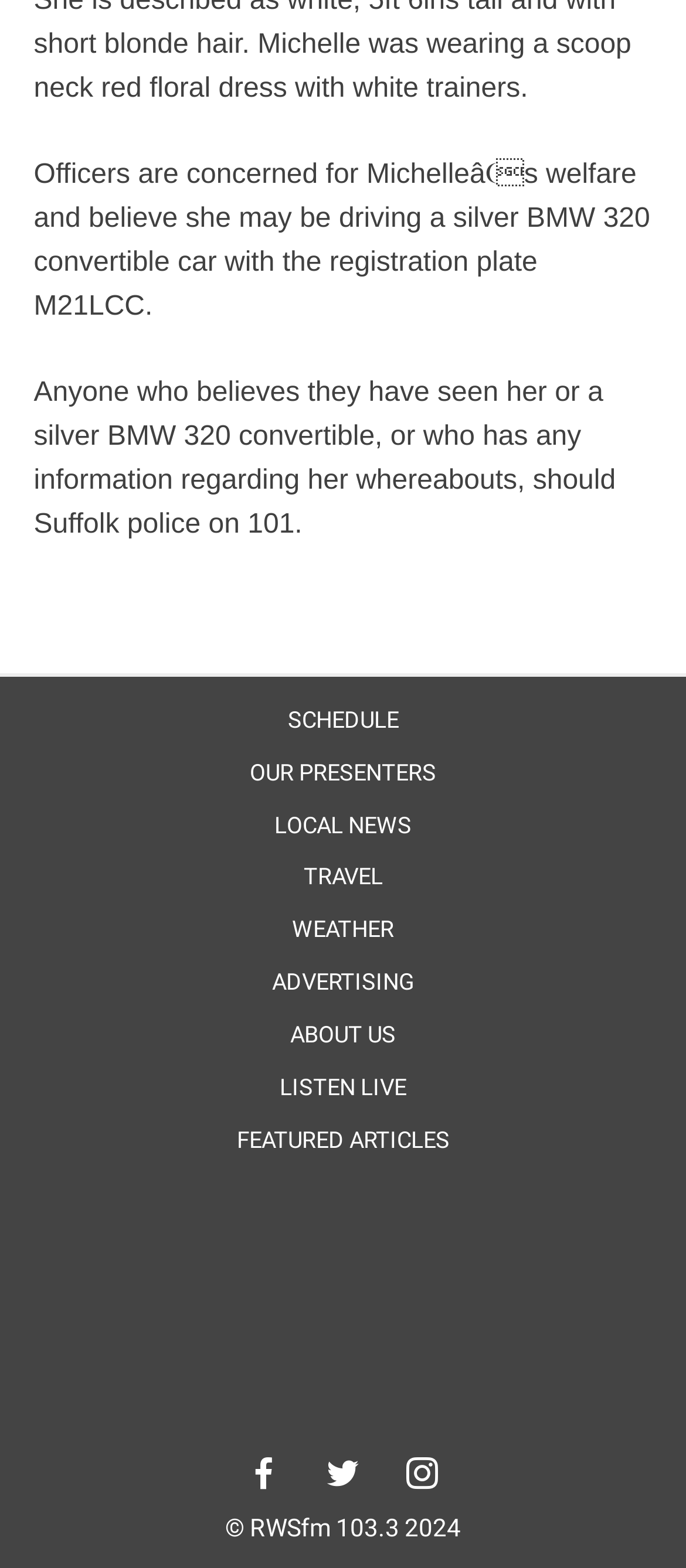Refer to the image and provide an in-depth answer to the question:
What type of car is Michelle believed to be driving?

According to the StaticText element, Michelle is believed to be driving a silver BMW 320 convertible car with the registration plate M21LCC.